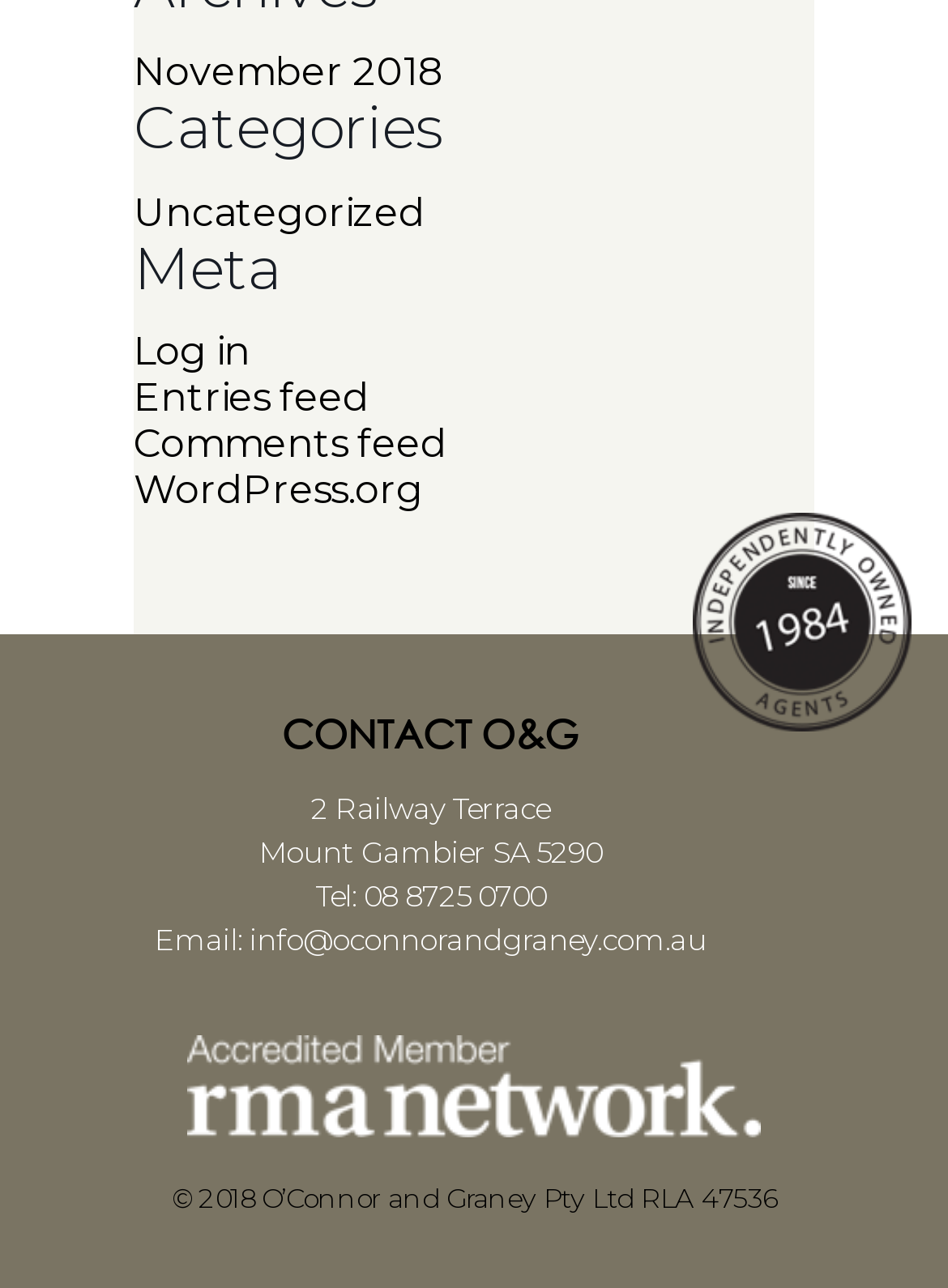Please mark the bounding box coordinates of the area that should be clicked to carry out the instruction: "Send an email to the office".

[0.263, 0.716, 0.745, 0.744]